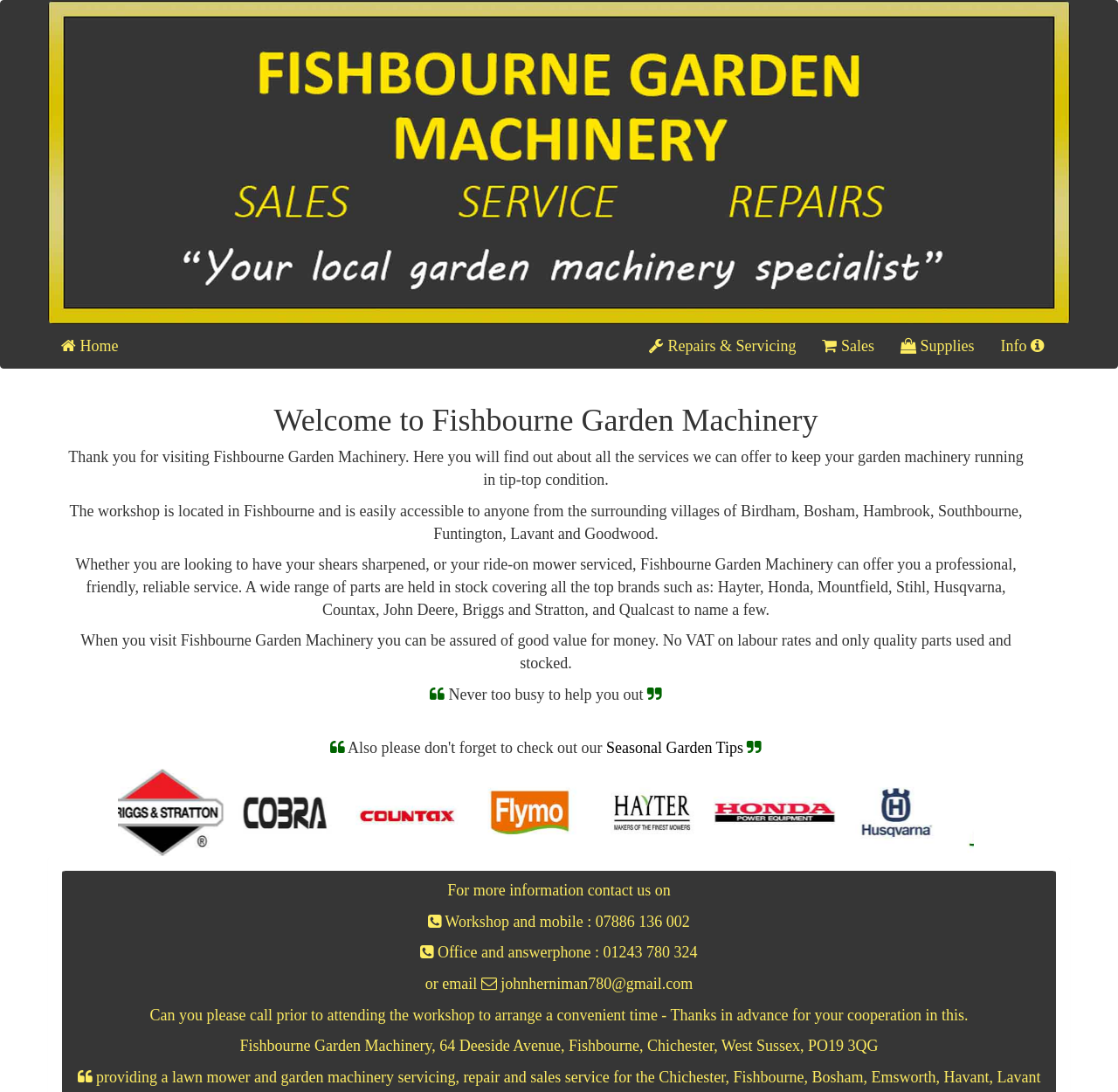What is the email address to contact Fishbourne Garden Machinery?
Examine the image and give a concise answer in one word or a short phrase.

johnherniman780@gmail.com